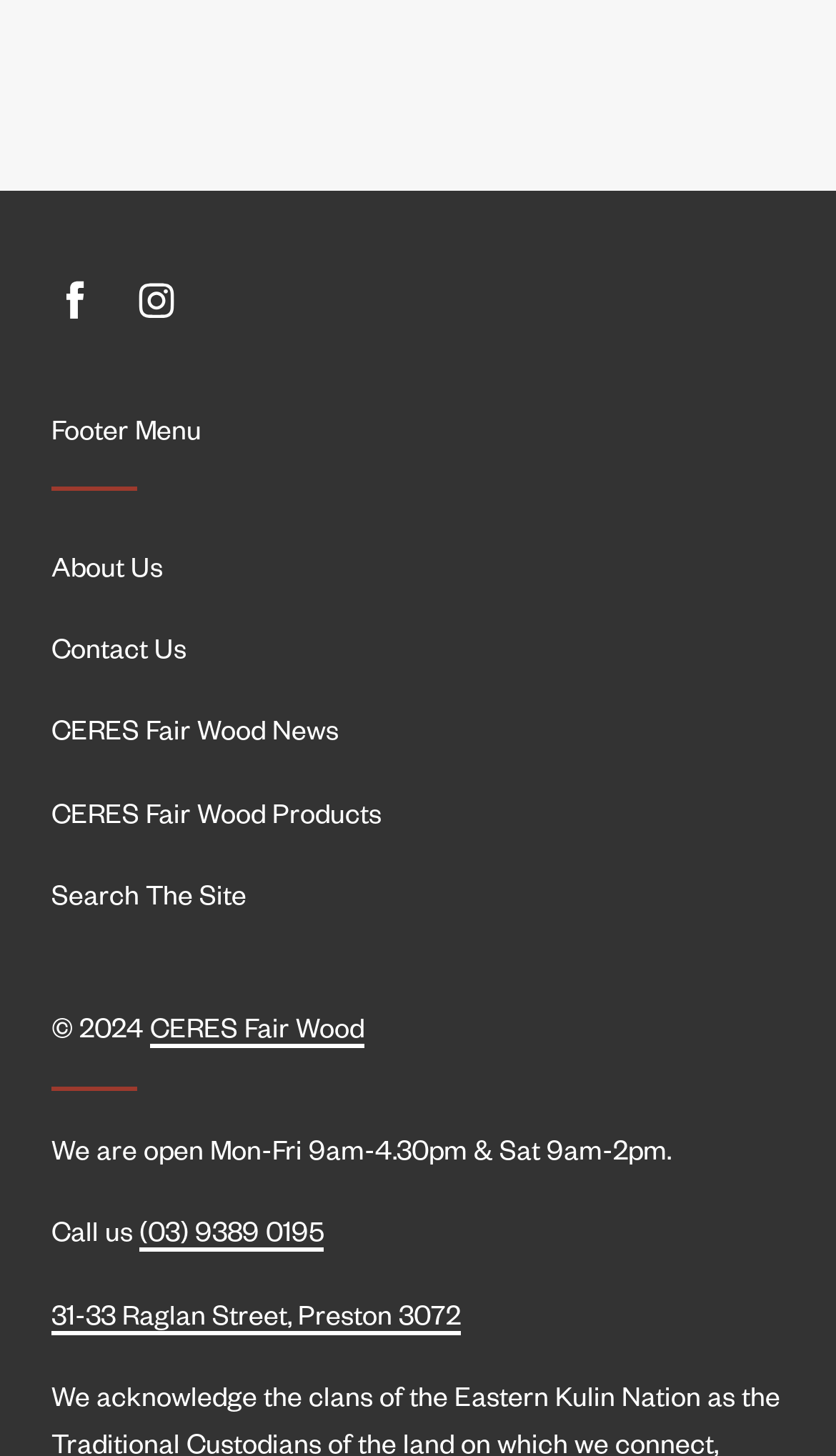Answer the following in one word or a short phrase: 
What is the company's phone number?

(03) 9389 0195